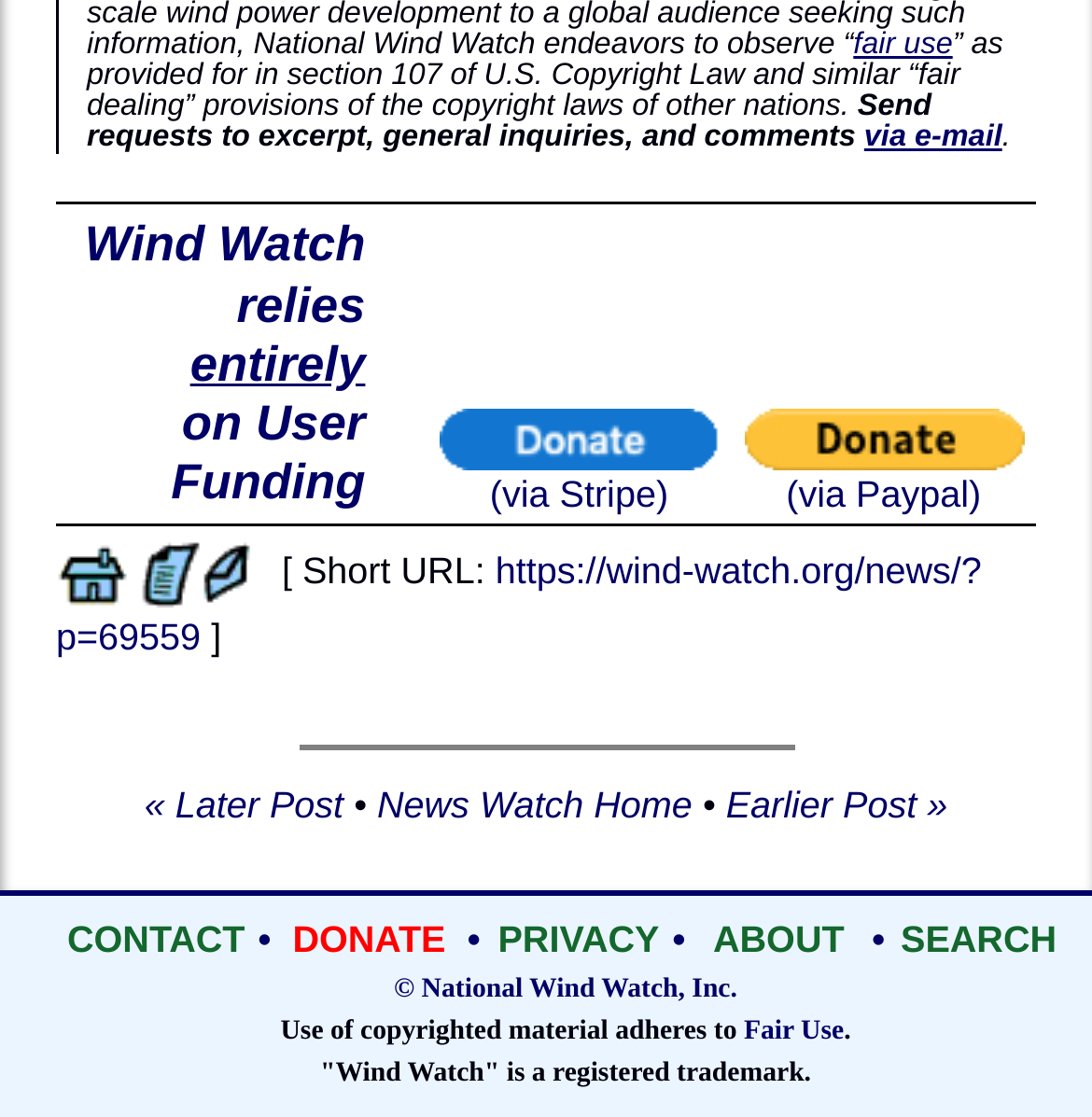Please give the bounding box coordinates of the area that should be clicked to fulfill the following instruction: "Donate via Stripe". The coordinates should be in the format of four float numbers from 0 to 1, i.e., [left, top, right, bottom].

[0.402, 0.38, 0.659, 0.463]